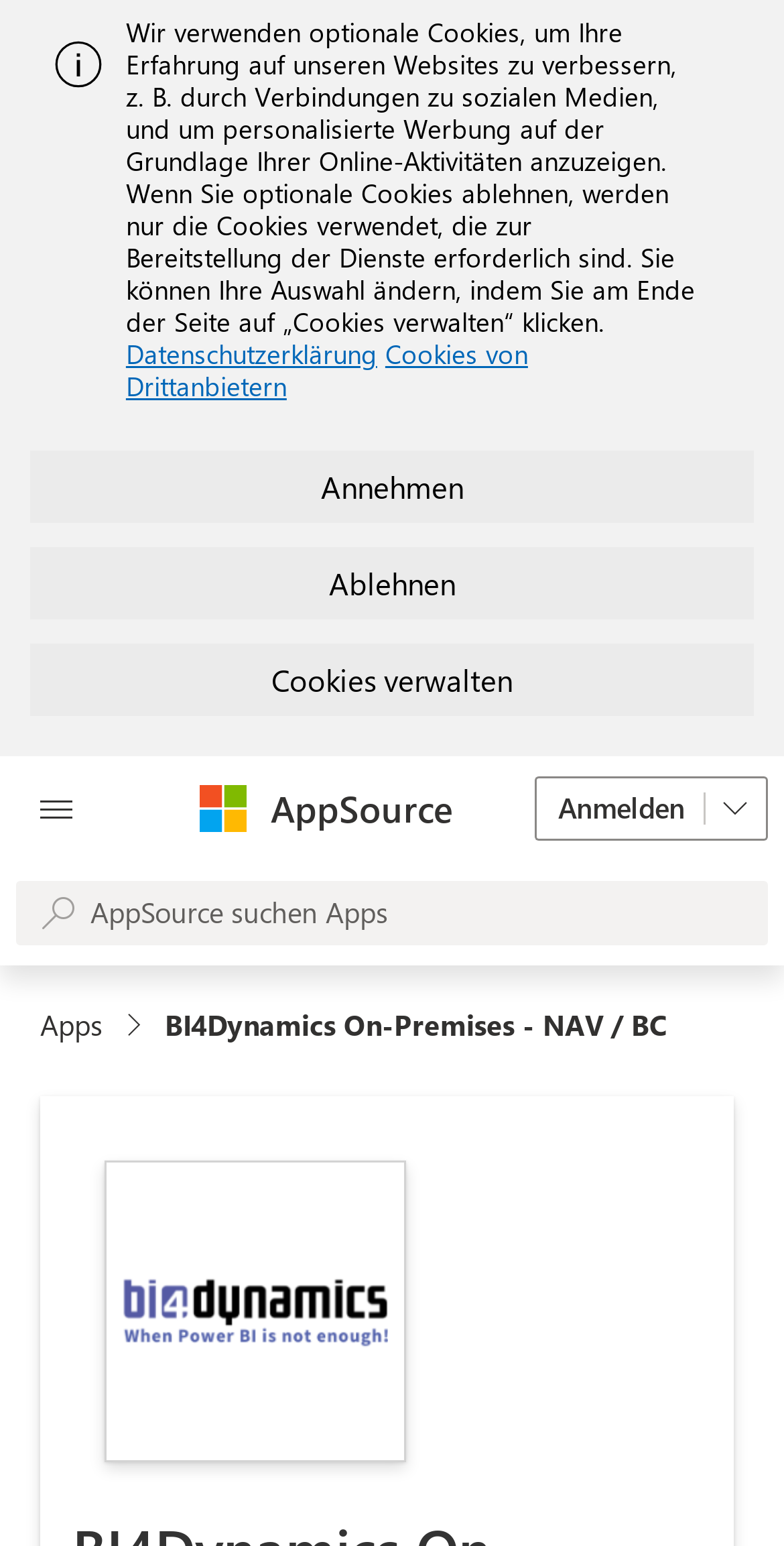Pinpoint the bounding box coordinates of the clickable element to carry out the following instruction: "View AppSource."

[0.345, 0.507, 0.578, 0.539]